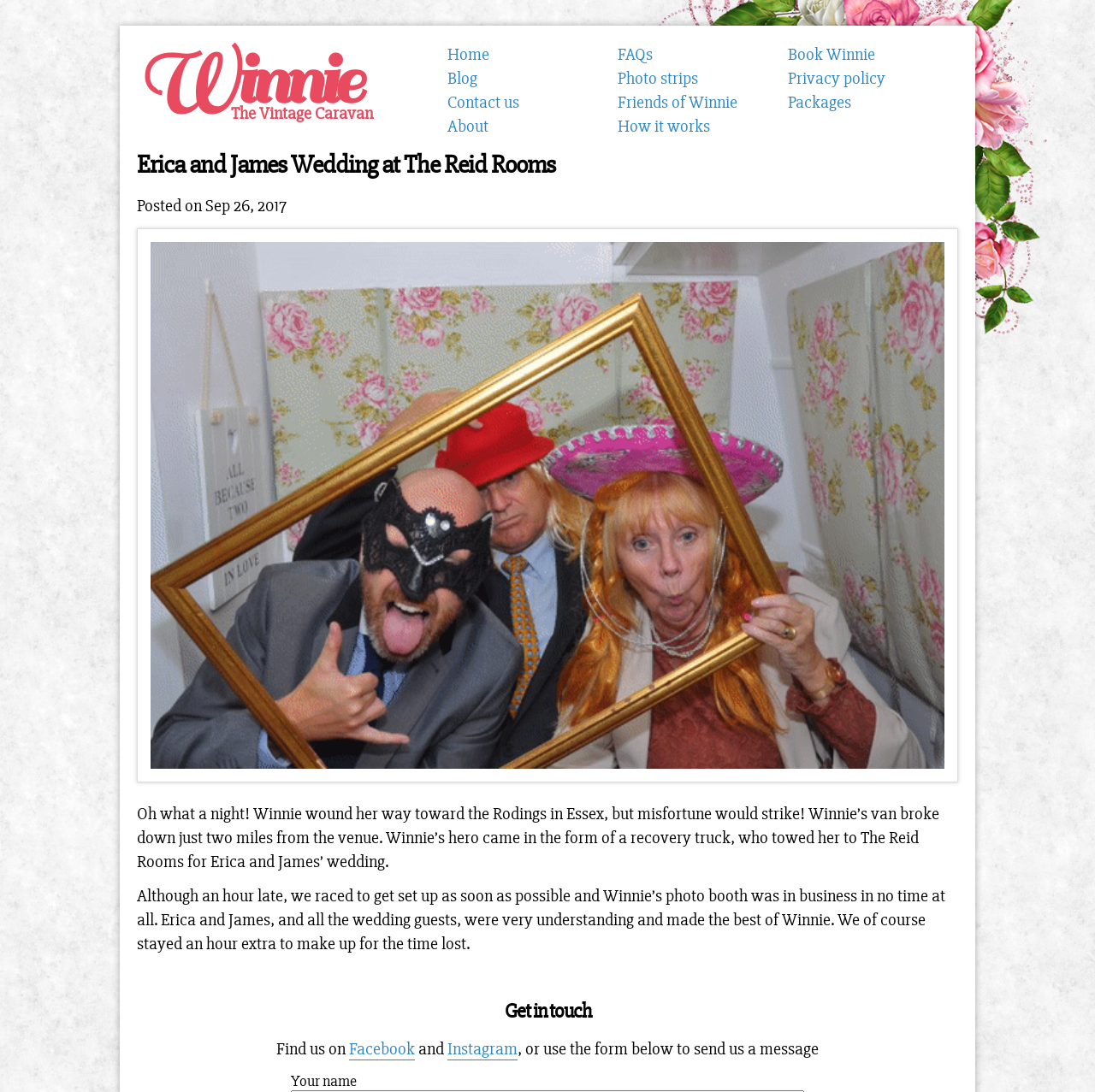Specify the bounding box coordinates of the area to click in order to execute this command: 'search for something'. The coordinates should consist of four float numbers ranging from 0 to 1, and should be formatted as [left, top, right, bottom].

None